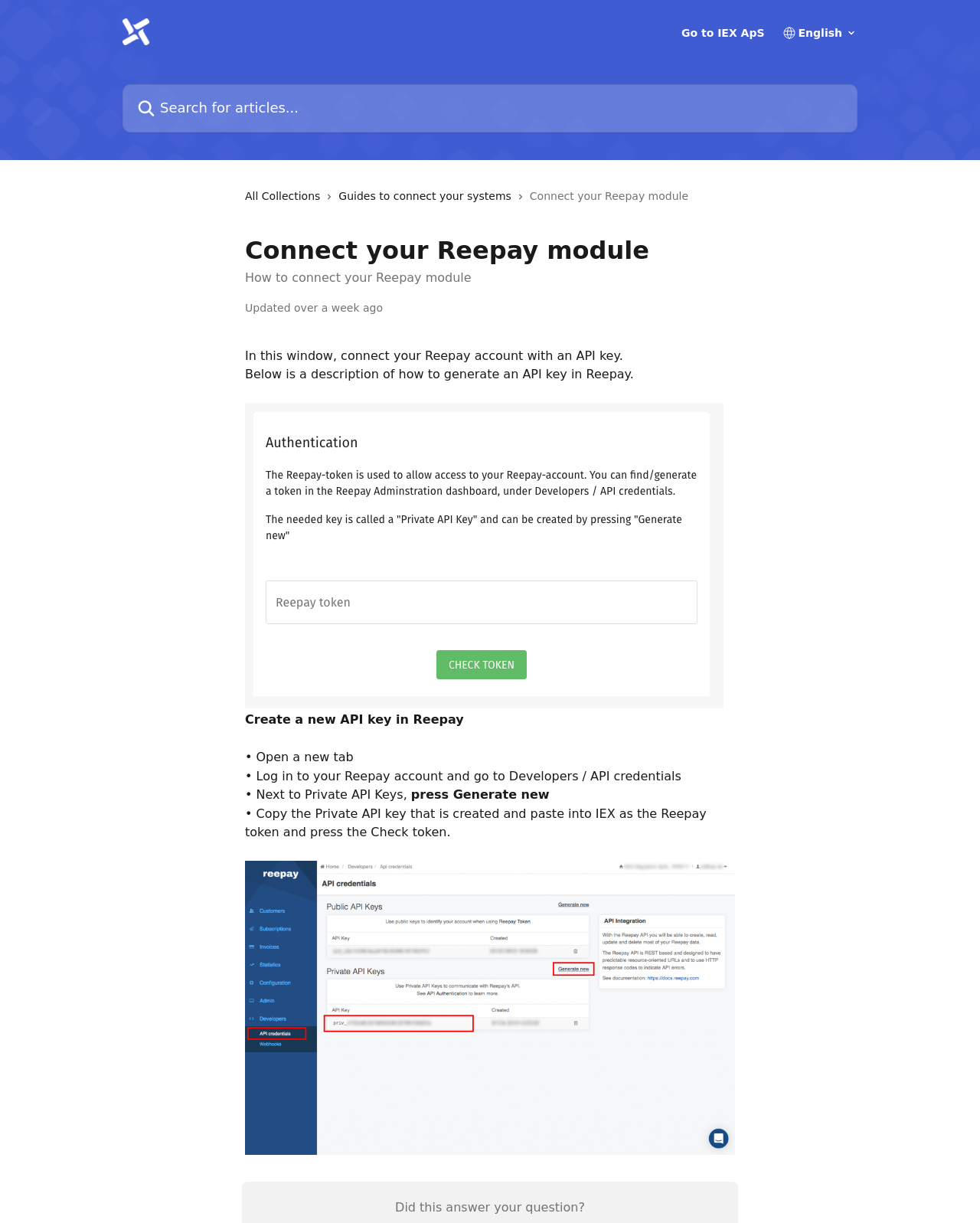Bounding box coordinates should be in the format (top-left x, top-left y, bottom-right x, bottom-right y) and all values should be floating point numbers between 0 and 1. Determine the bounding box coordinate for the UI element described as: Go to IEX ApS

[0.695, 0.023, 0.78, 0.031]